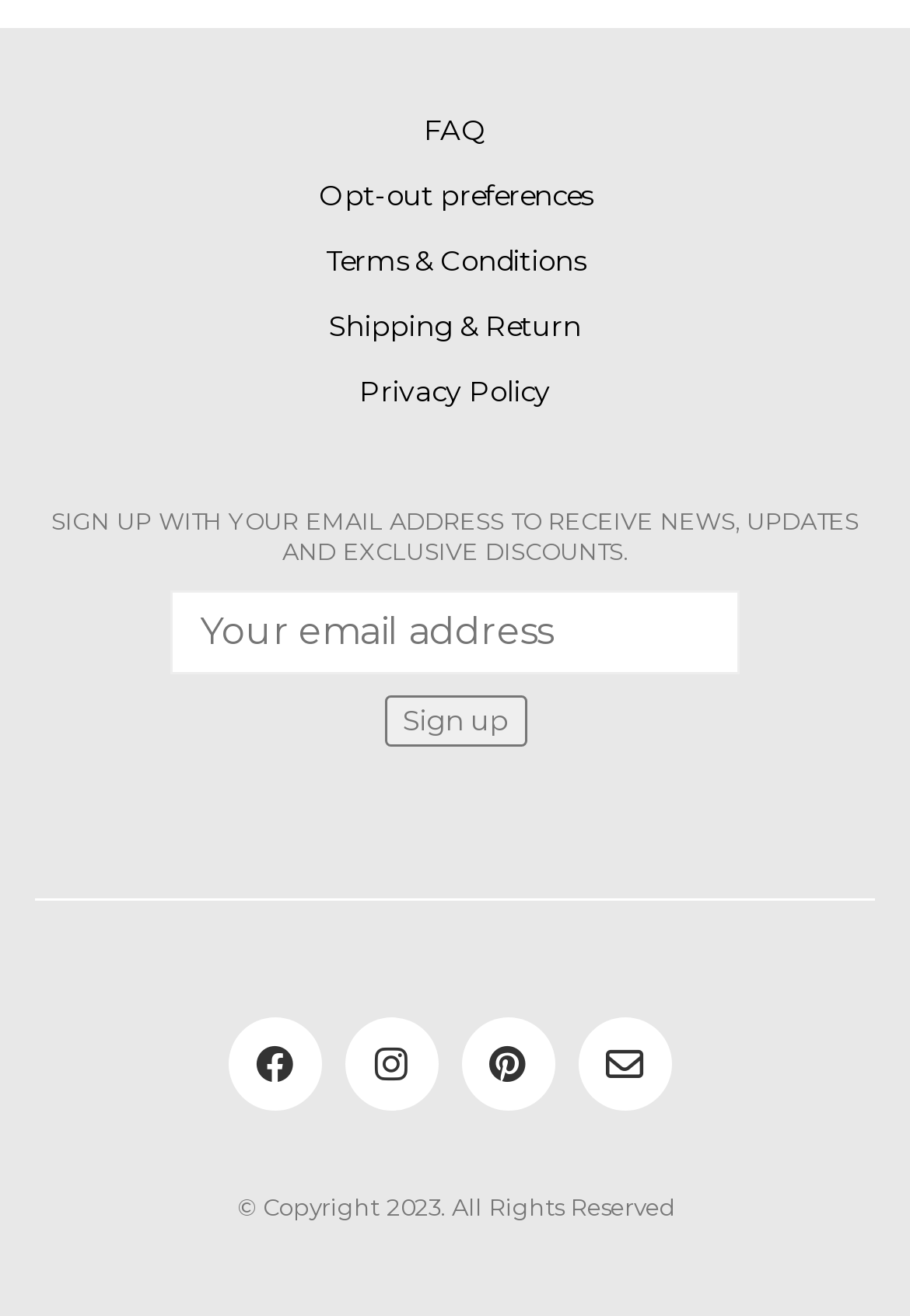Based on the image, please elaborate on the answer to the following question:
What is the button below the textbox for?

The button is labeled 'Sign up' and is located below the textbox, suggesting that it is used to submit the email address entered in the textbox to sign up for a newsletter or subscription.